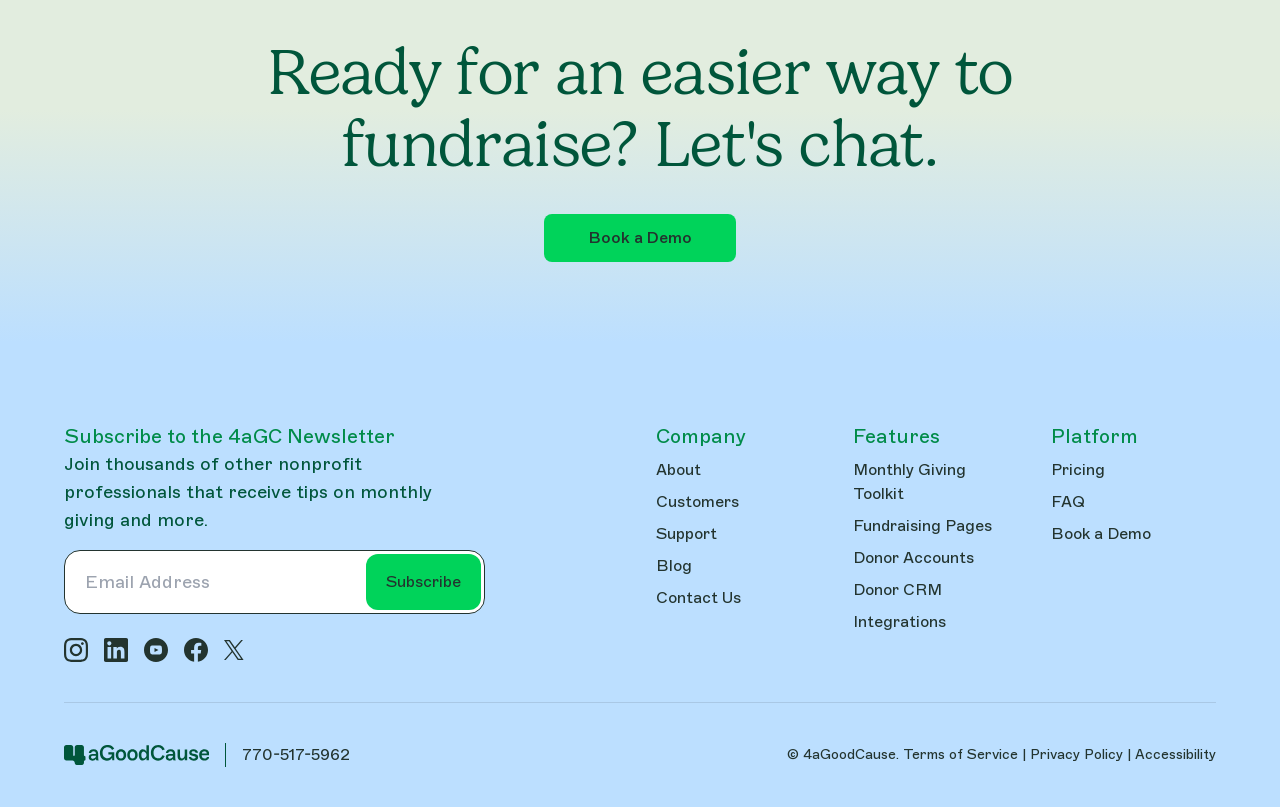Respond concisely with one word or phrase to the following query:
What can users subscribe to on this webpage?

Newsletter